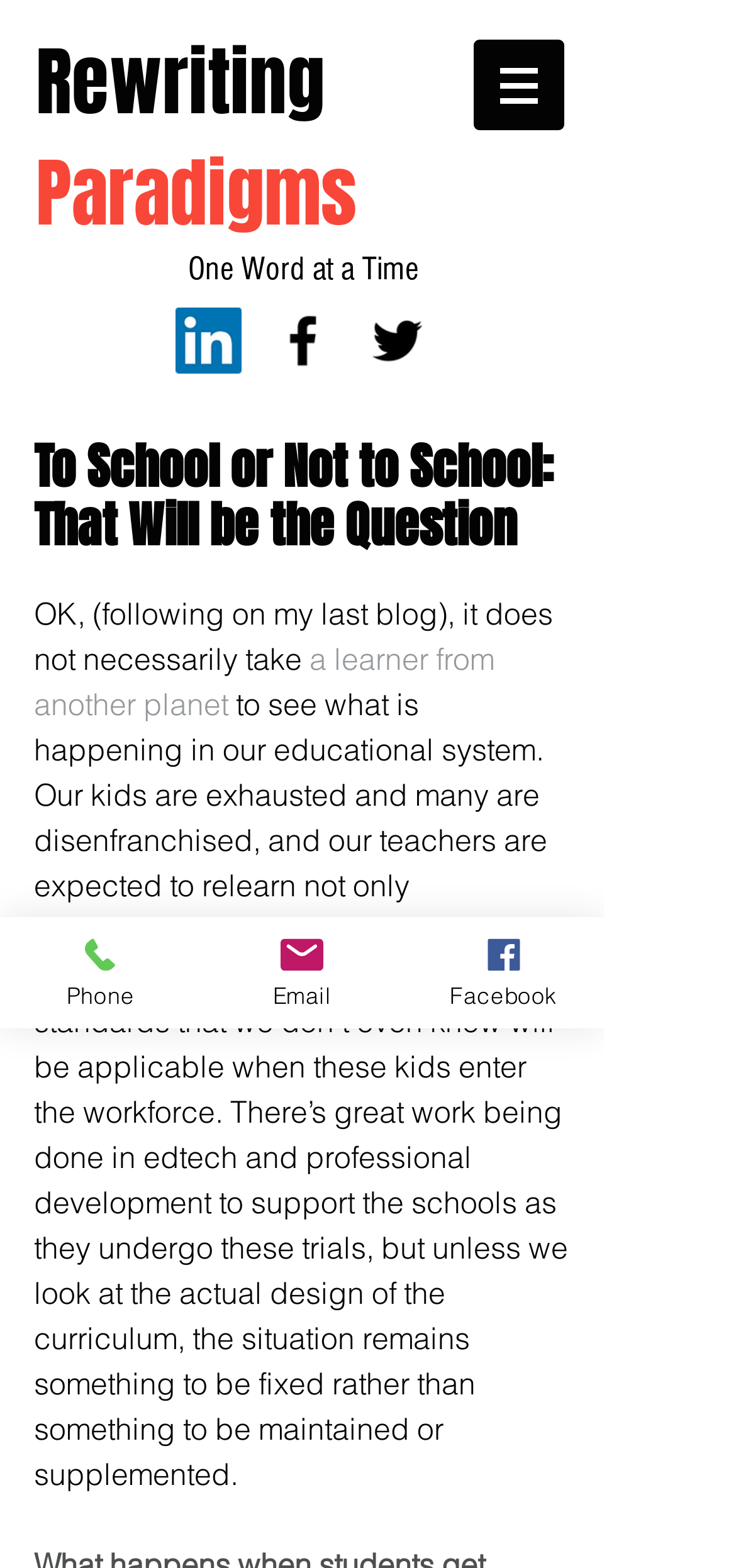Summarize the webpage with a detailed and informative caption.

The webpage appears to be a blog post titled "To School or Not to School: That Will be the Question". At the top, there is a navigation menu labeled "Site" with a button that has a popup menu. To the right of the navigation menu, there is an image.

Below the navigation menu, there is a heading "Rewriting Paradigms" with a link to the same title. On the left side of the page, there is a social bar with three links to social media platforms: LinkedIn, Facebook, and Twitter, each with its respective icon.

The main content of the blog post is a long paragraph of text that discusses the issues in the educational system, including exhausted kids, disenfranchised students, and the challenges faced by teachers. The text is divided into several sections, with some parts being links.

At the bottom left of the page, there are three links: "Phone", "Email", and "Facebook", each with an accompanying image.